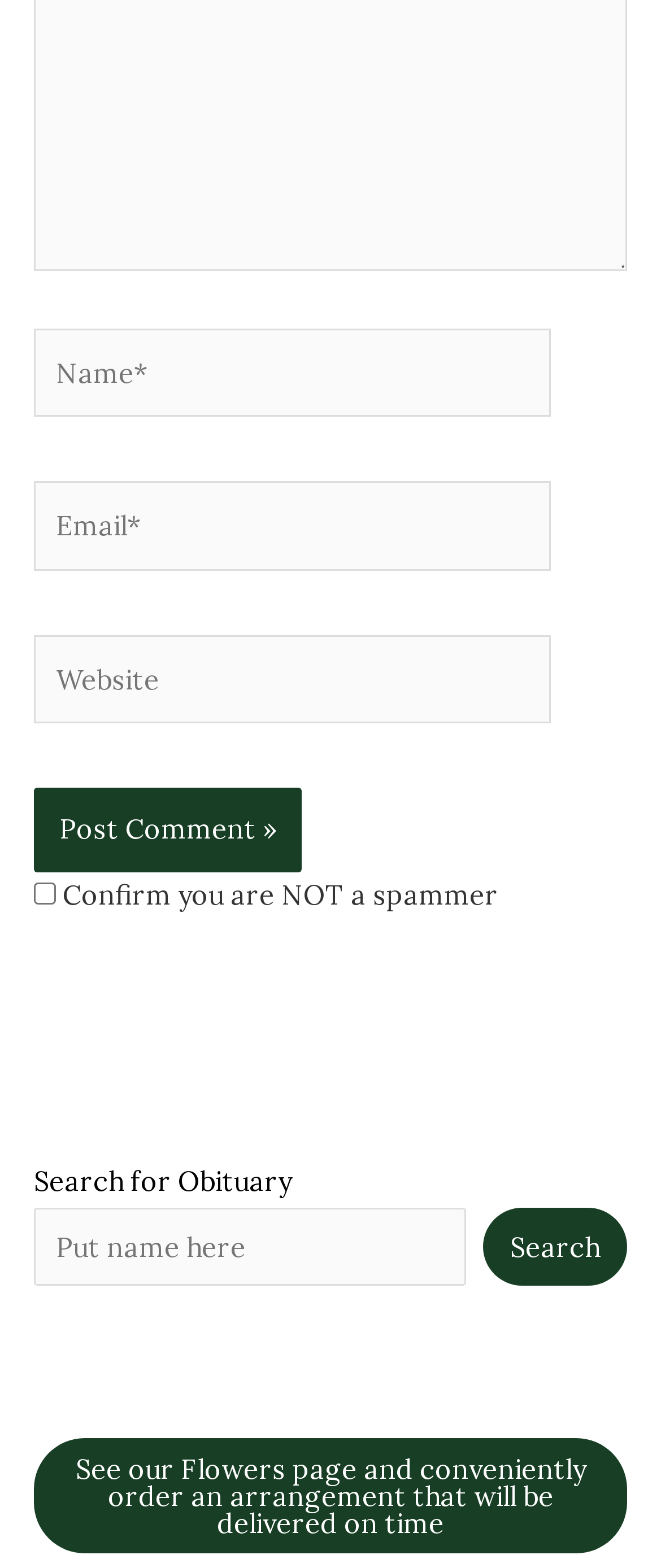Determine the bounding box coordinates of the region that needs to be clicked to achieve the task: "Search for an obituary".

[0.051, 0.771, 0.705, 0.82]